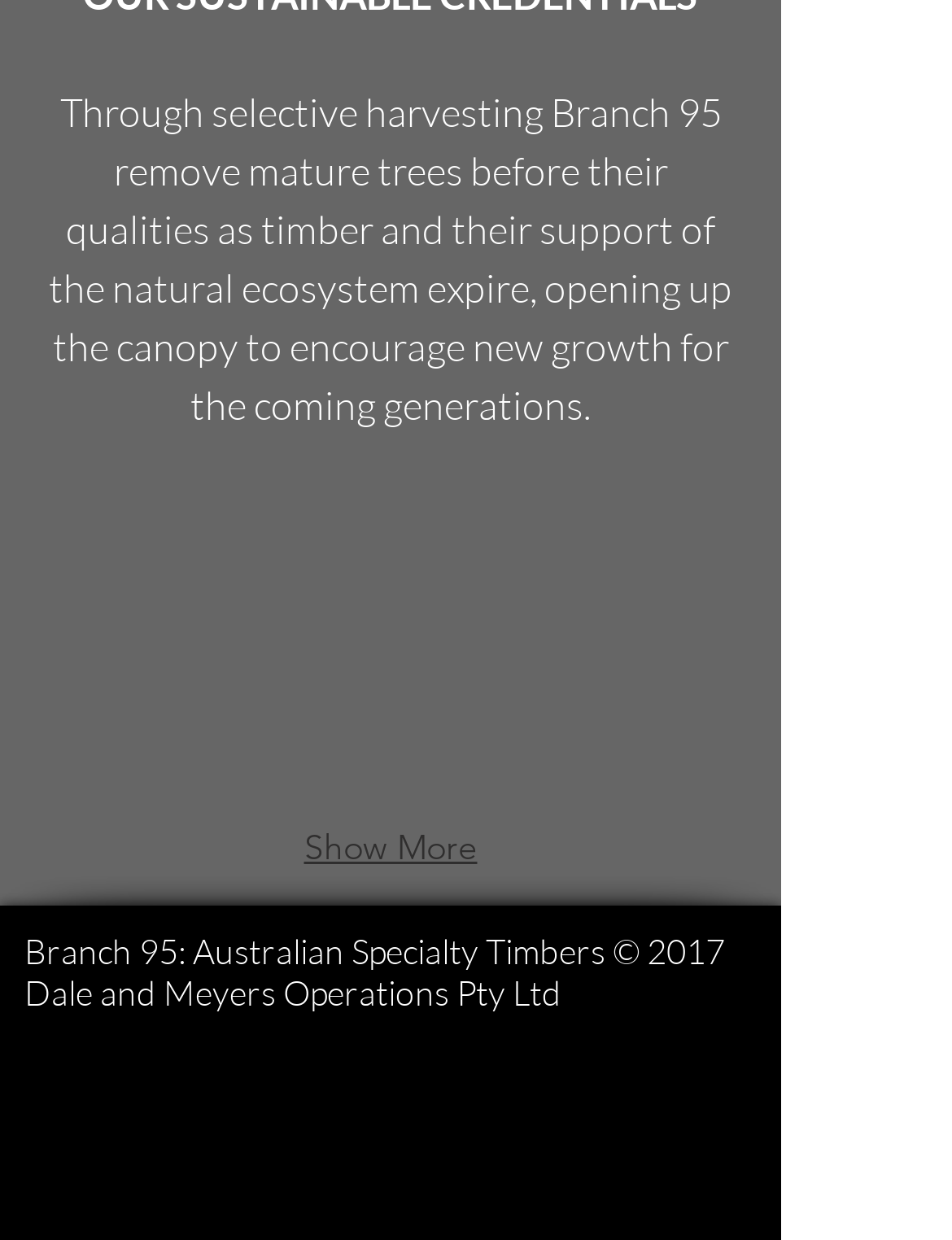Identify the bounding box of the UI component described as: "Show More".

[0.295, 0.654, 0.526, 0.713]